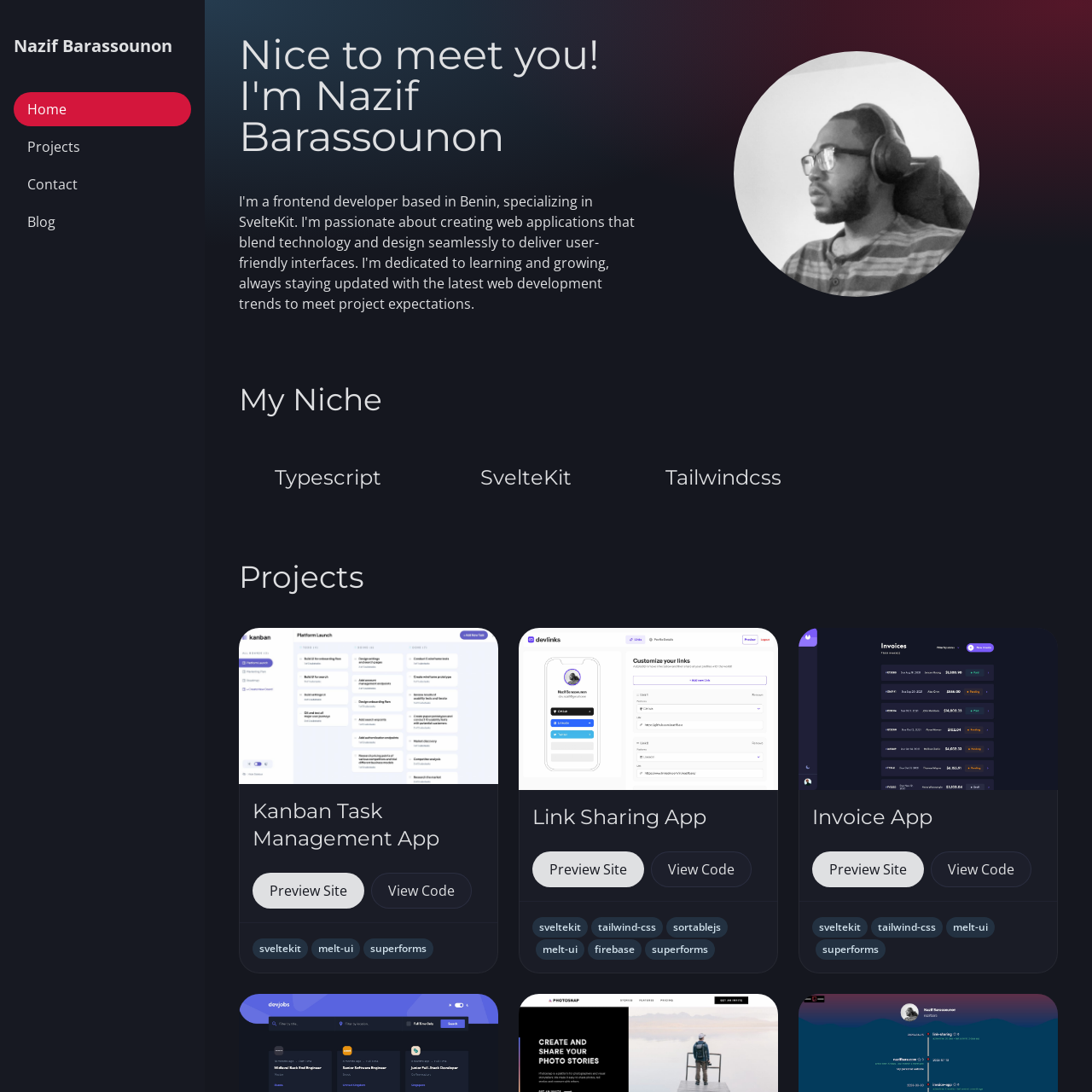Please determine the bounding box coordinates, formatted as (top-left x, top-left y, bottom-right x, bottom-right y), with all values as floating point numbers between 0 and 1. Identify the bounding box of the region described as: Preview Site

[0.744, 0.78, 0.846, 0.812]